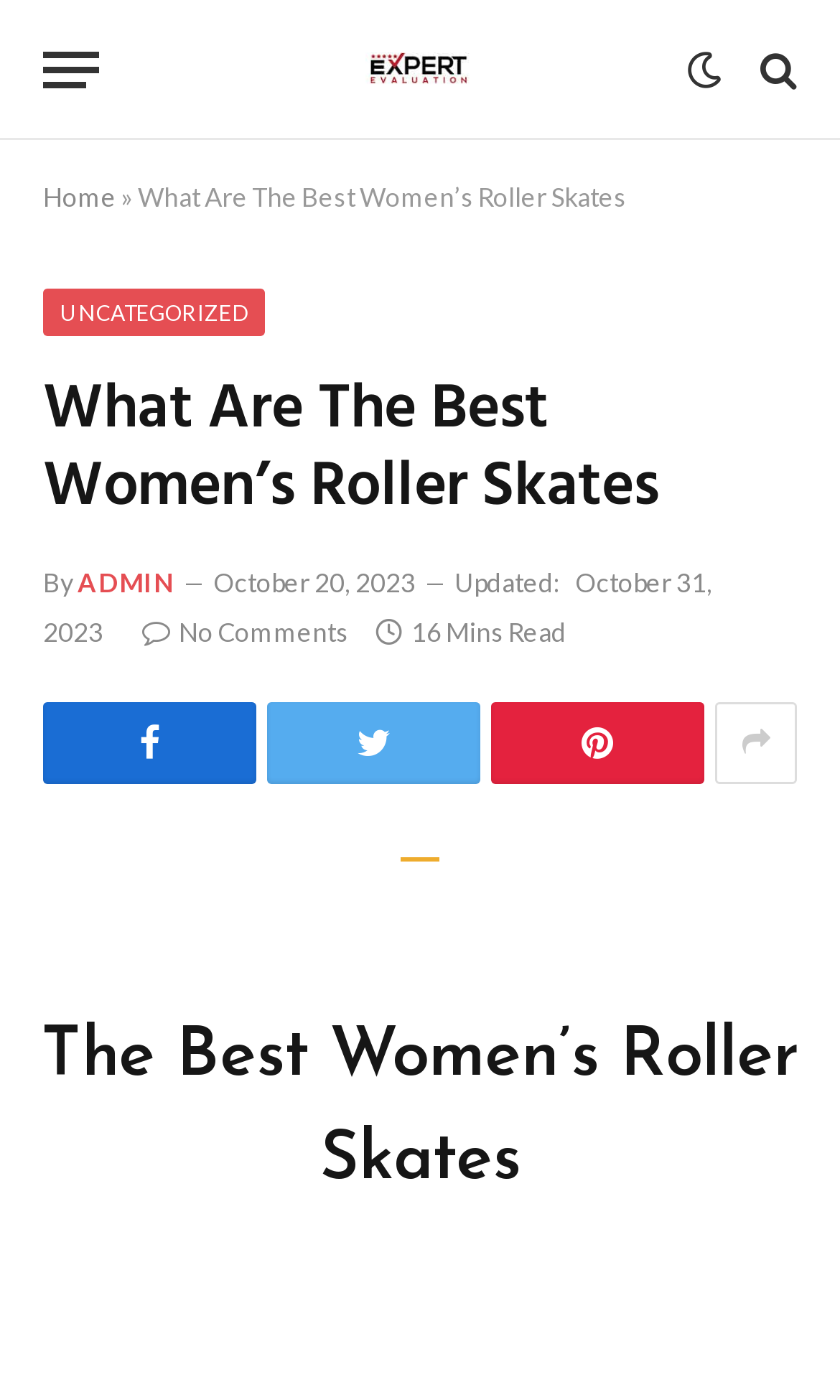Utilize the details in the image to give a detailed response to the question: What is the date of the last update?

I found the last update date by looking at the text 'Updated: October 31, 2023' which is located below the article title.